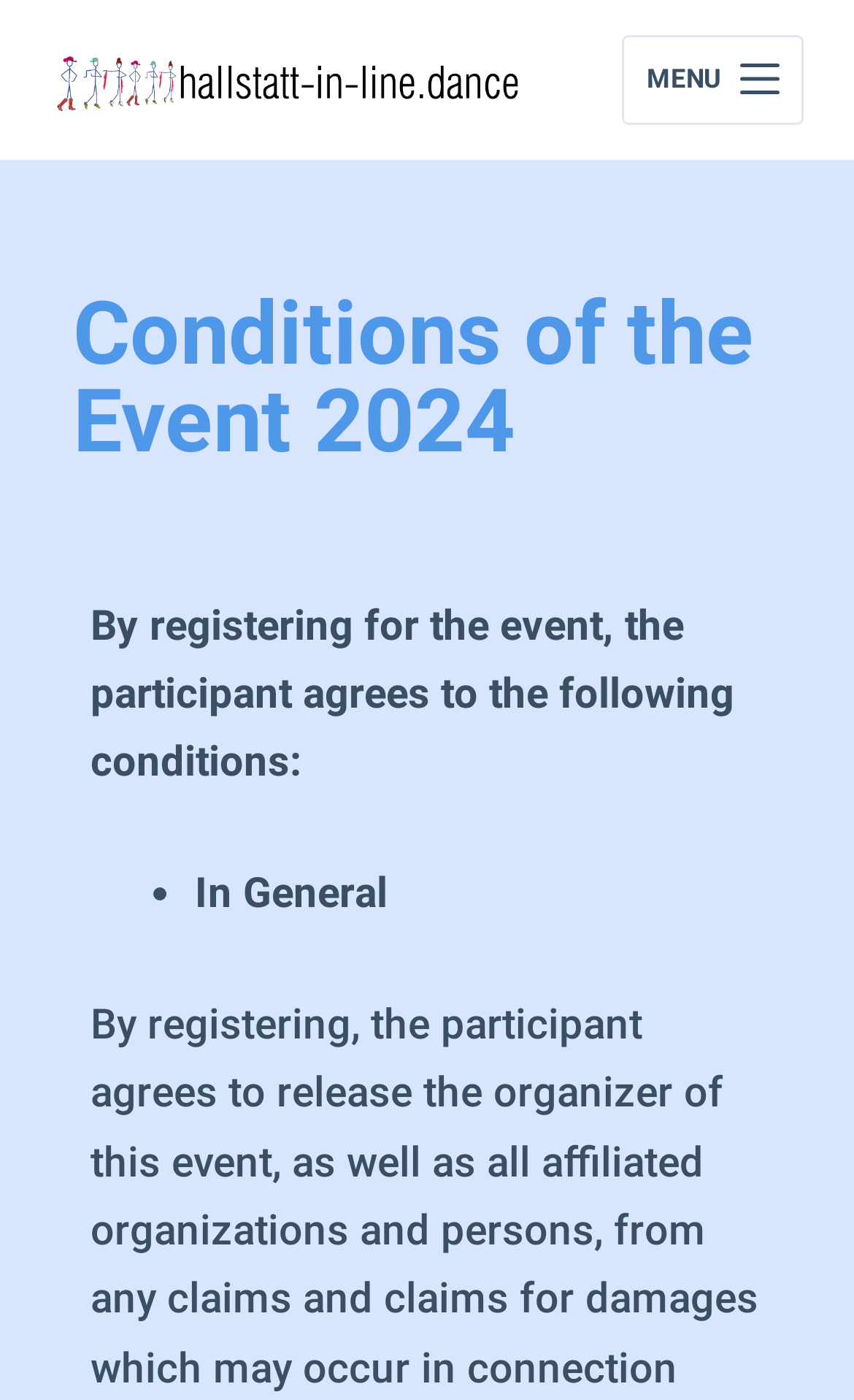What is the purpose of the button at the top right corner?
Examine the webpage screenshot and provide an in-depth answer to the question.

The button at the top right corner has the text 'MENU' which suggests that it is used to open a menu, possibly containing navigation options or other event-related information.